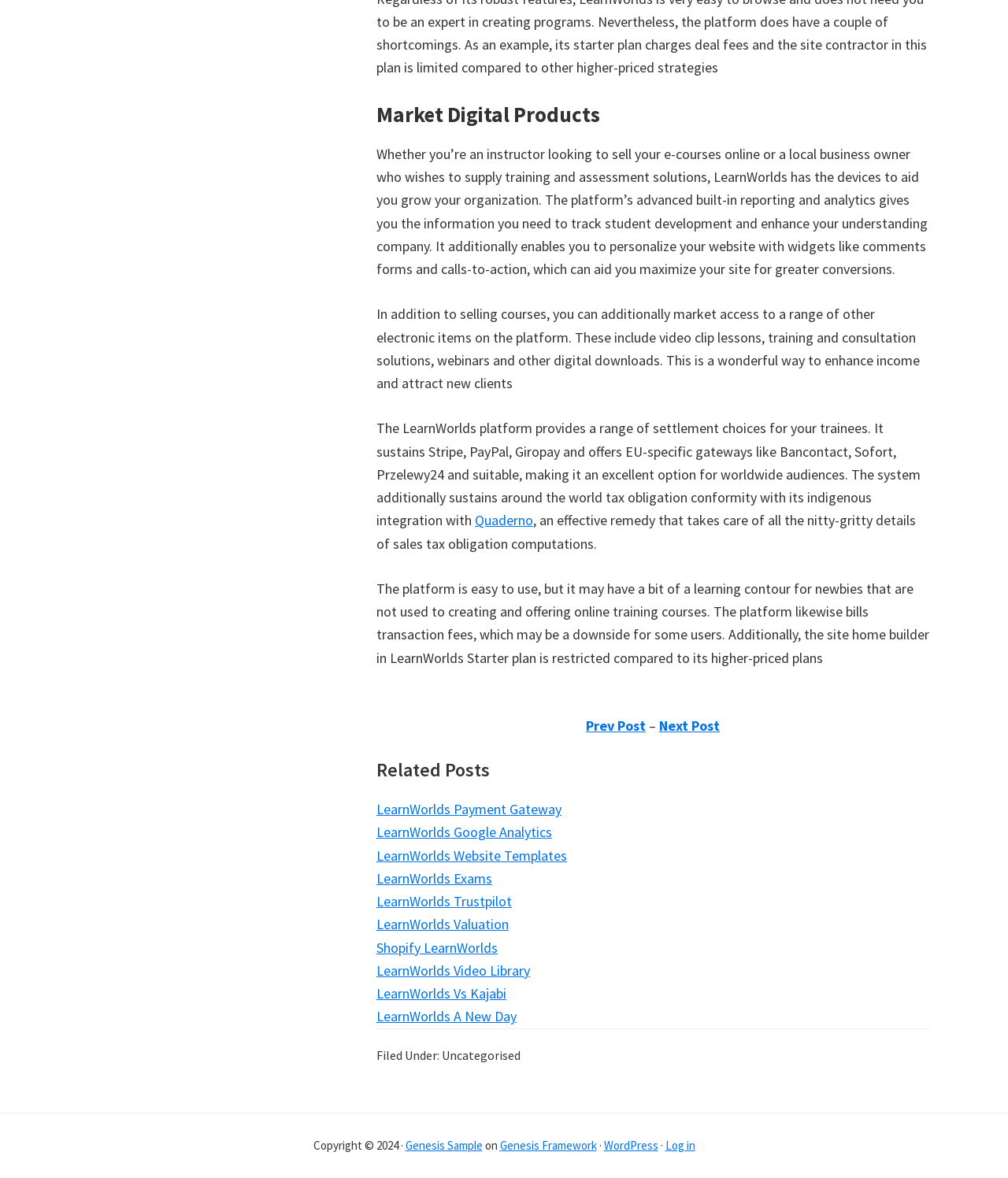Find and specify the bounding box coordinates that correspond to the clickable region for the instruction: "Click on Next Post".

[0.654, 0.608, 0.714, 0.624]